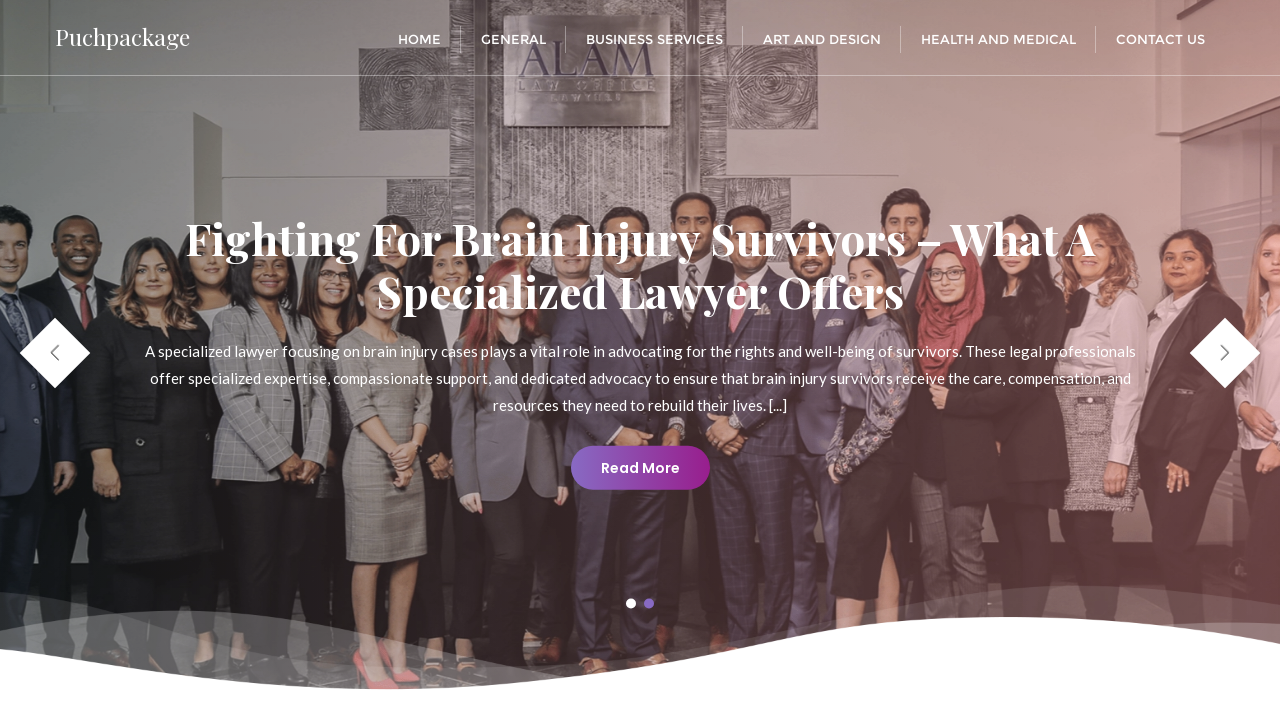Highlight the bounding box coordinates of the element that should be clicked to carry out the following instruction: "View GENERAL page". The coordinates must be given as four float numbers ranging from 0 to 1, i.e., [left, top, right, bottom].

[0.36, 0.0, 0.442, 0.104]